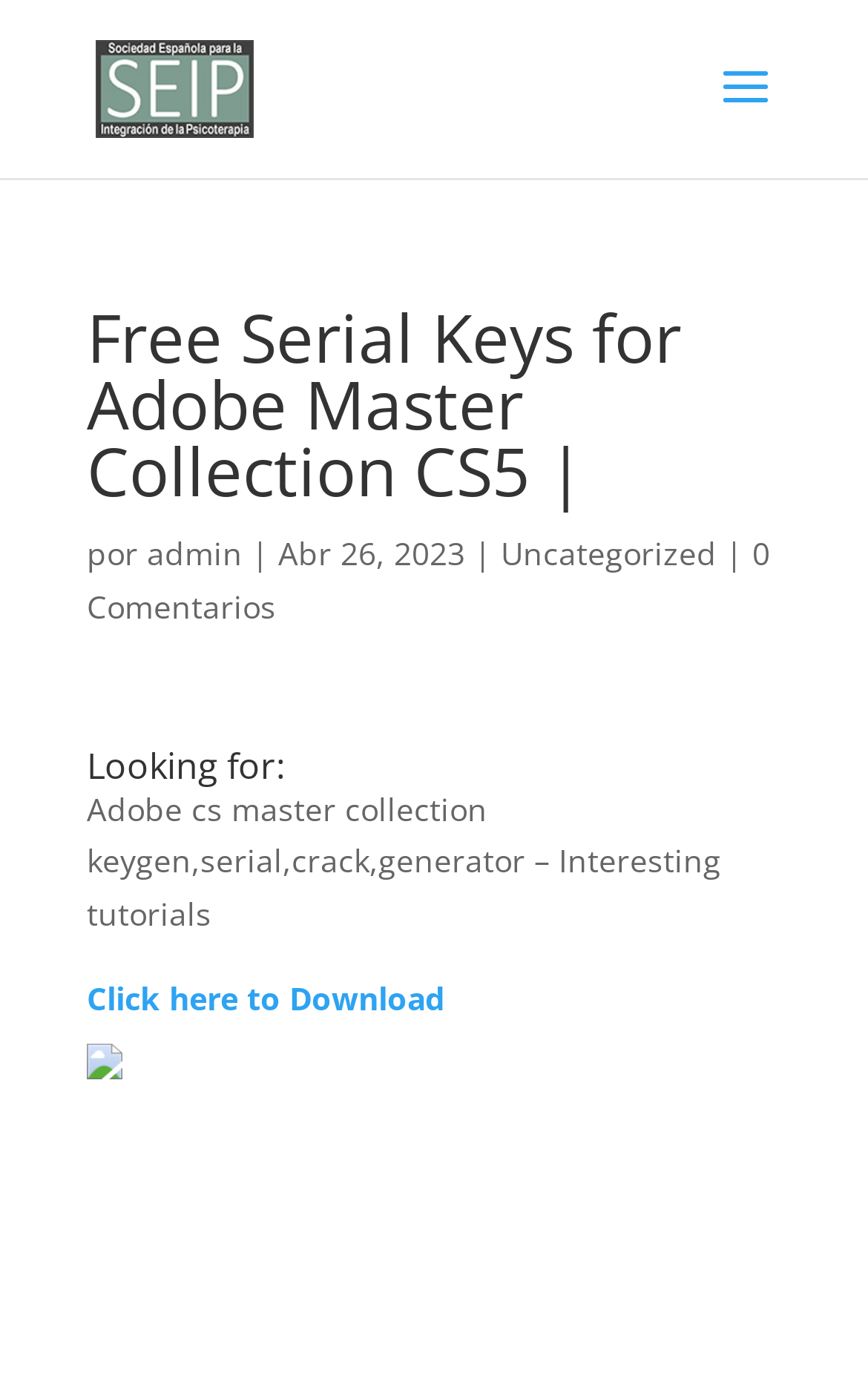Please study the image and answer the question comprehensively:
What is the category of the post?

The category of the post can be found by looking at the link next to the date 'Abr 26, 2023', which is 'Uncategorized'.